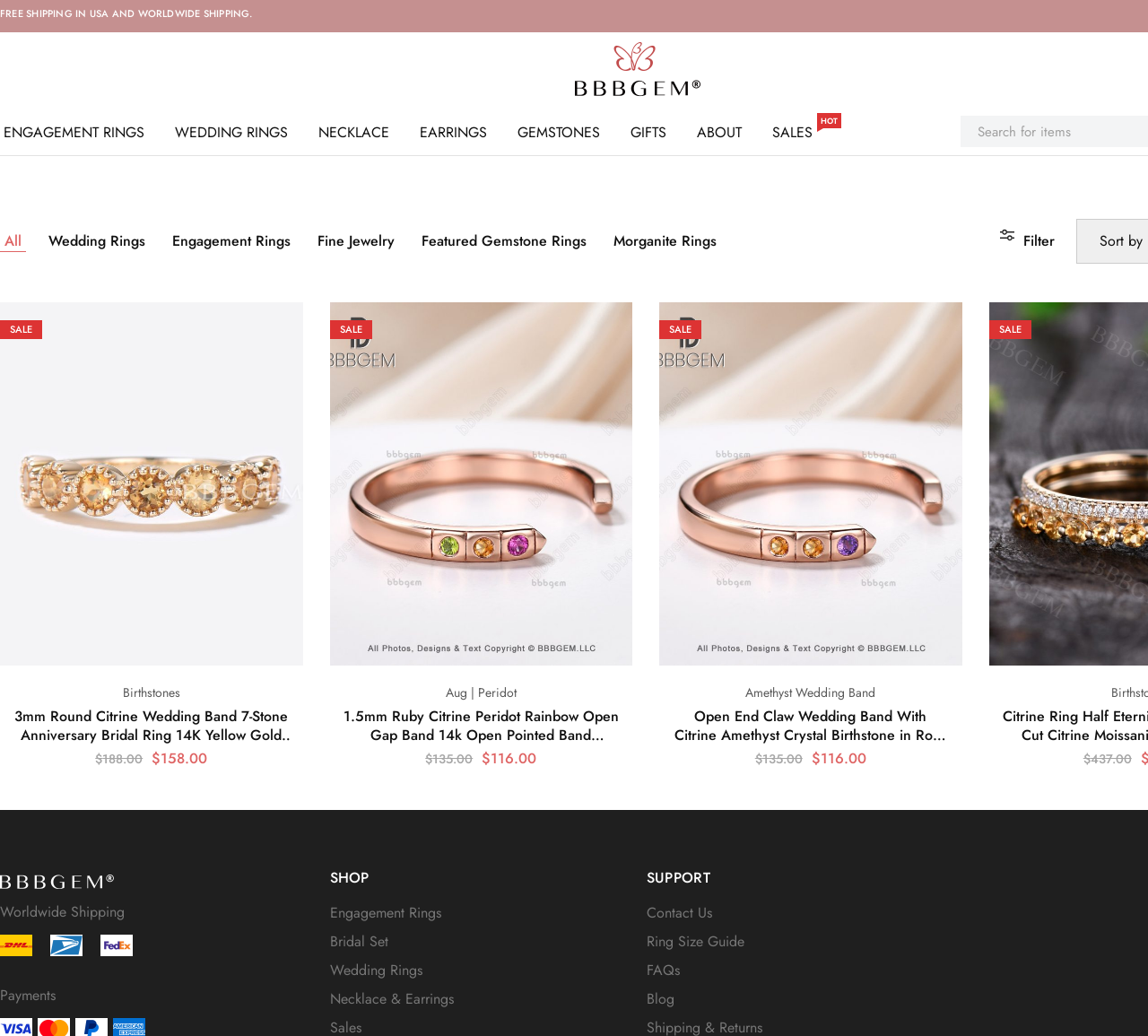Identify the bounding box for the UI element specified in this description: "Amethyst Wedding Band". The coordinates must be four float numbers between 0 and 1, formatted as [left, top, right, bottom].

[0.586, 0.66, 0.826, 0.678]